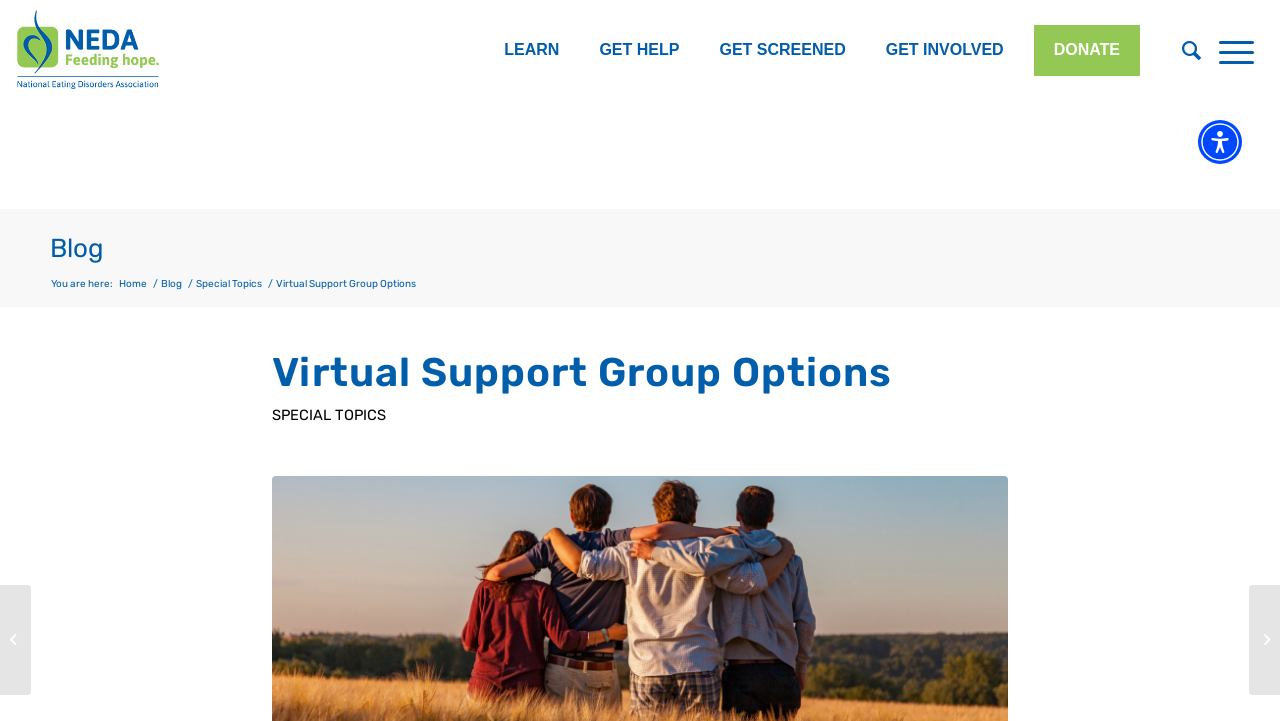Locate the bounding box coordinates of the element that needs to be clicked to carry out the instruction: "View Facebook". The coordinates should be given as four float numbers ranging from 0 to 1, i.e., [left, top, right, bottom].

None